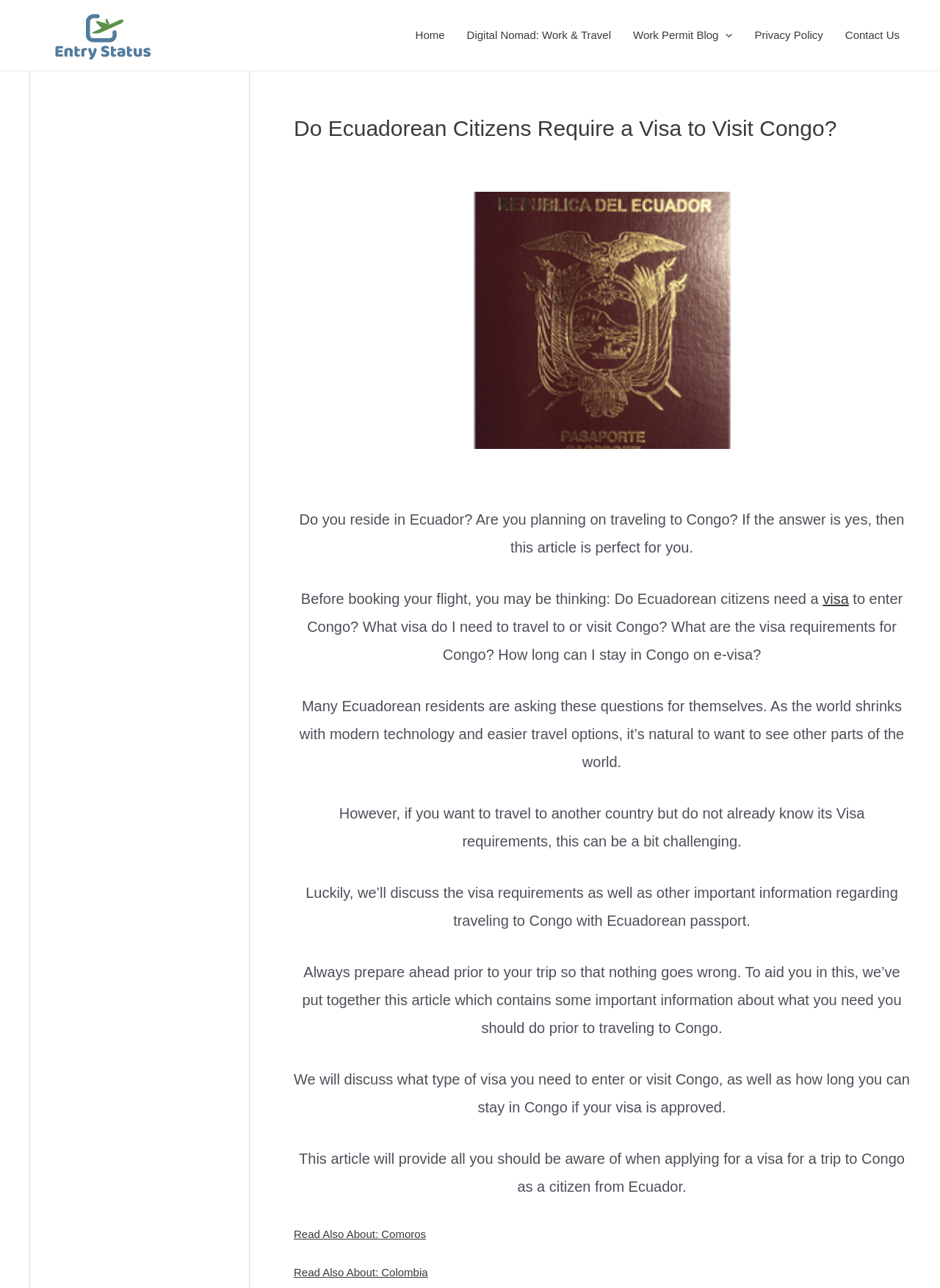Detail the features and information presented on the webpage.

This webpage is about visa requirements for Ecuadorean citizens traveling to Congo. At the top left corner, there is a logo of "Entry Status" with a link to the homepage. Next to it, there is a navigation menu with links to "Home", "Digital Nomad: Work & Travel", "Work Permit Blog", "Privacy Policy", and "Contact Us". 

Below the navigation menu, there is a header section with a heading that reads "Do Ecuadorean Citizens Require a Visa to Visit Congo?". 

On the right side of the header, there is an image of an Ecuadorian passport. 

The main content of the webpage is divided into several paragraphs of text. The first paragraph introduces the topic, stating that the article is for Ecuadorean citizens planning to travel to Congo. The following paragraphs discuss the importance of knowing visa requirements before traveling and the challenges of finding this information. 

The article then promises to provide information on visa requirements for traveling to Congo with an Ecuadorean passport, including the type of visa needed and the duration of stay. 

At the bottom of the page, there are two links to related articles about Comoros and Colombia.